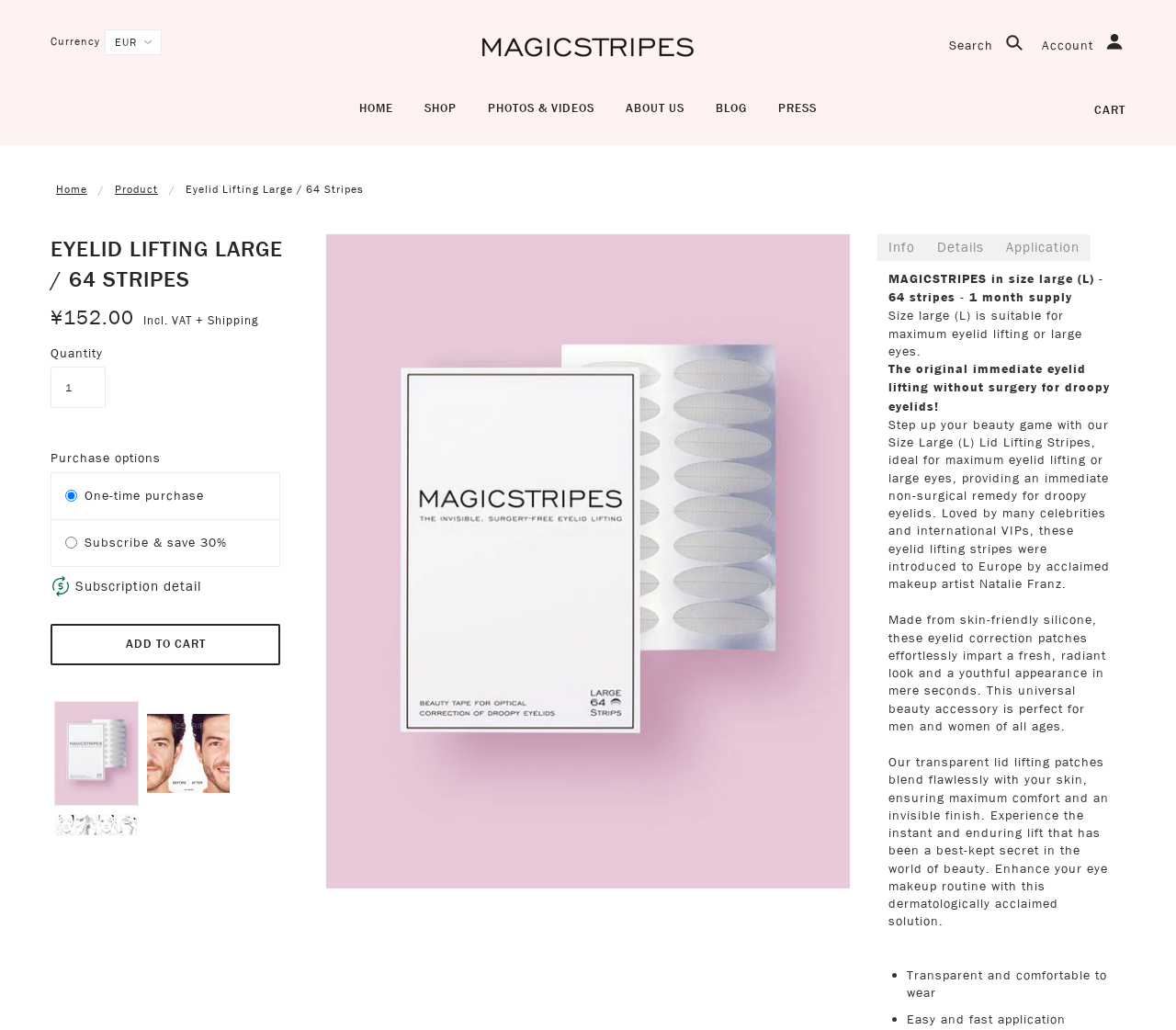Please predict the bounding box coordinates (top-left x, top-left y, bottom-right x, bottom-right y) for the UI element in the screenshot that fits the description: About Us

[0.52, 0.085, 0.594, 0.141]